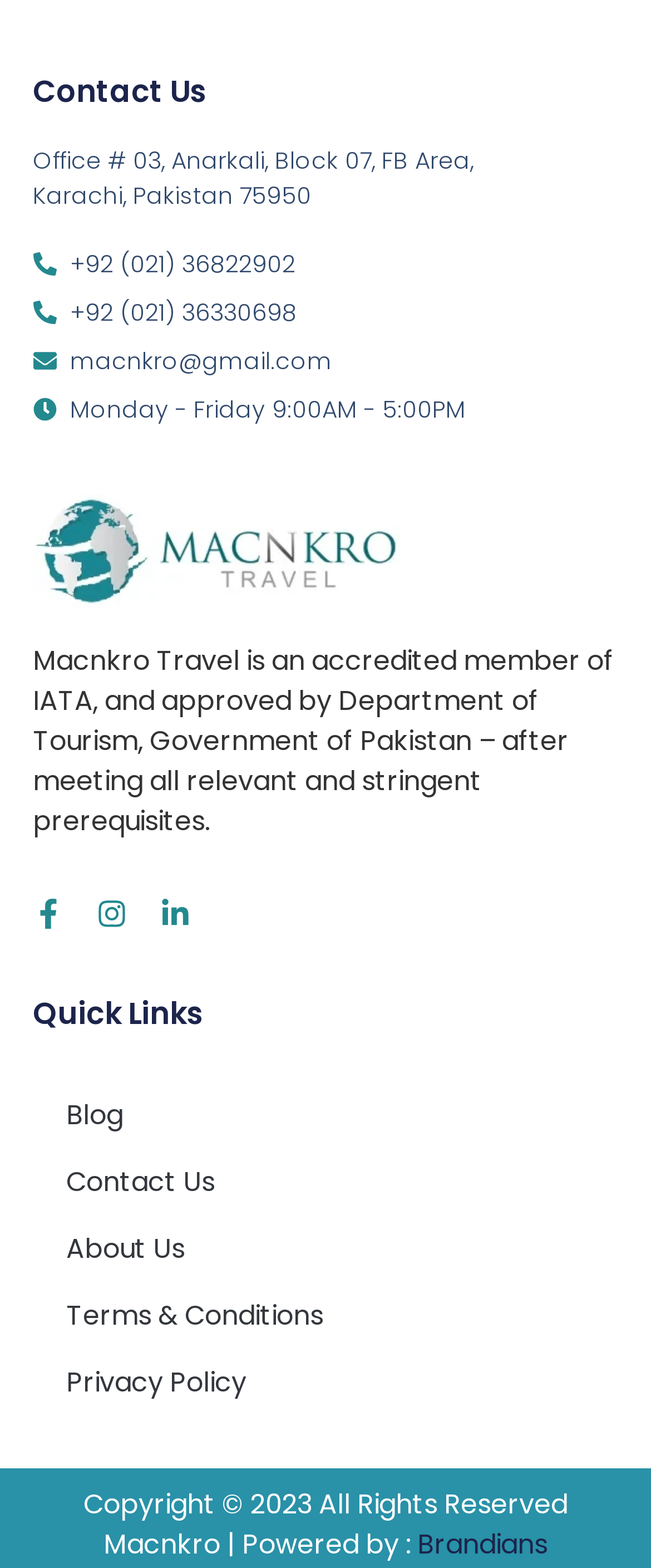Locate the bounding box coordinates of the region to be clicked to comply with the following instruction: "Explore 'Assessing Performance Results: A Guide on Effective Delegation of Responsibilities'". The coordinates must be four float numbers between 0 and 1, in the form [left, top, right, bottom].

None